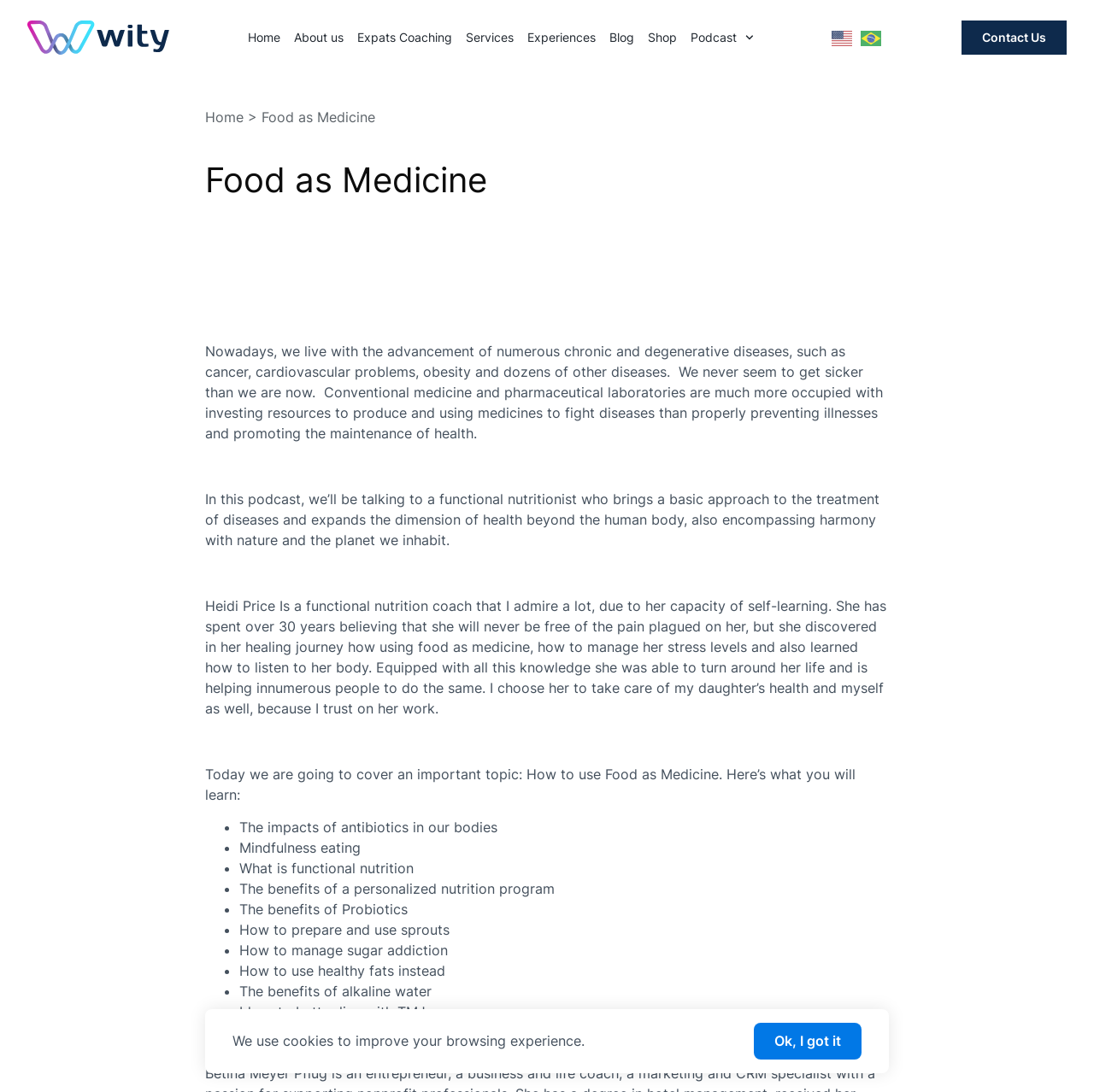Locate the bounding box coordinates of the clickable part needed for the task: "Click the 'About us' link".

[0.269, 0.028, 0.314, 0.041]